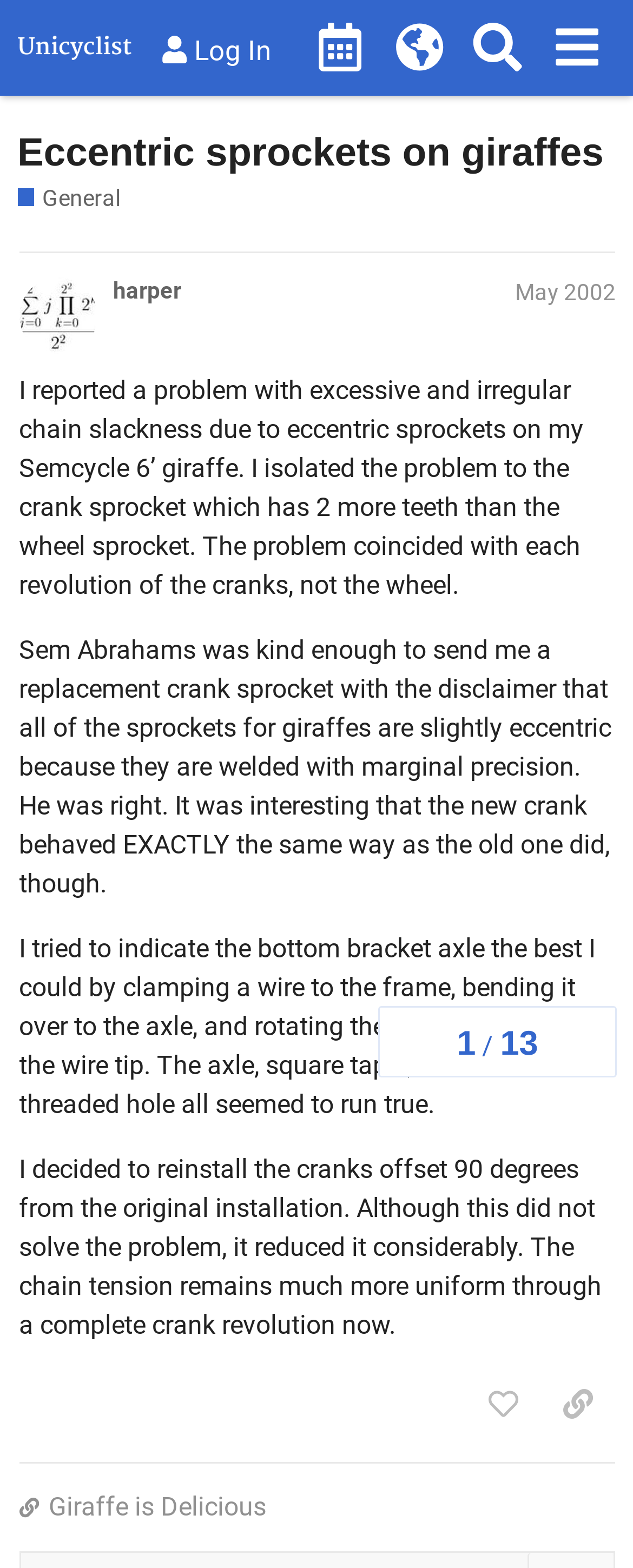Give a detailed account of the webpage, highlighting key information.

The webpage appears to be a forum discussion thread on the topic of eccentric sprockets on giraffes, specifically related to unicycling. At the top of the page, there is a header section with links to the website's logo, login button, and navigation menu. Below the header, there is a heading that reads "Eccentric sprockets on giraffes" followed by a link to the same topic.

The main content of the page is a discussion thread started by a user named "harper" in May 2002. The thread consists of four paragraphs of text, where the user describes a problem with excessive and irregular chain slackness due to eccentric sprockets on their Semcycle 6' giraffe unicycle. The user explains how they isolated the problem to the crank sprocket and tried various solutions, including reinstalling the cranks offset 90 degrees from the original installation.

Below the discussion thread, there are several buttons and links, including a "Please sign up or log in to like this post" button, a "copy a link to this post to clipboard" button, and a link to another topic titled "Giraffe is Delicious". On the right side of the page, there is a navigation section that displays the topic progress, showing the number of posts and the date of the last post.

There are a total of 7 images on the page, including the website's logo, icons for the login and search buttons, and a few generic images. The page also contains several links to other topics and sections of the website, including the Unicycle Calendar and Unicycle World Map.